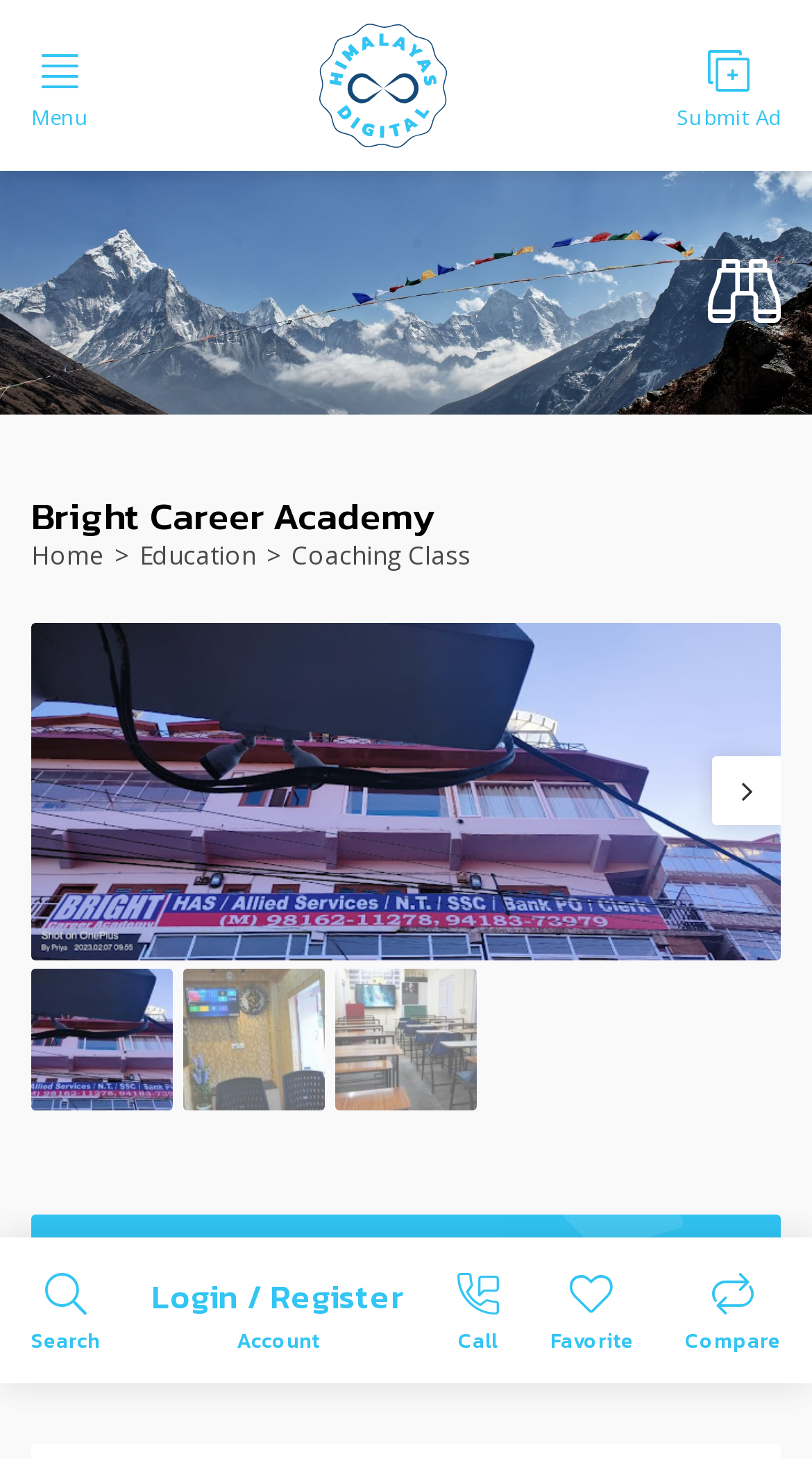Respond to the following query with just one word or a short phrase: 
What is the name of the coaching center?

Bright Career Academy